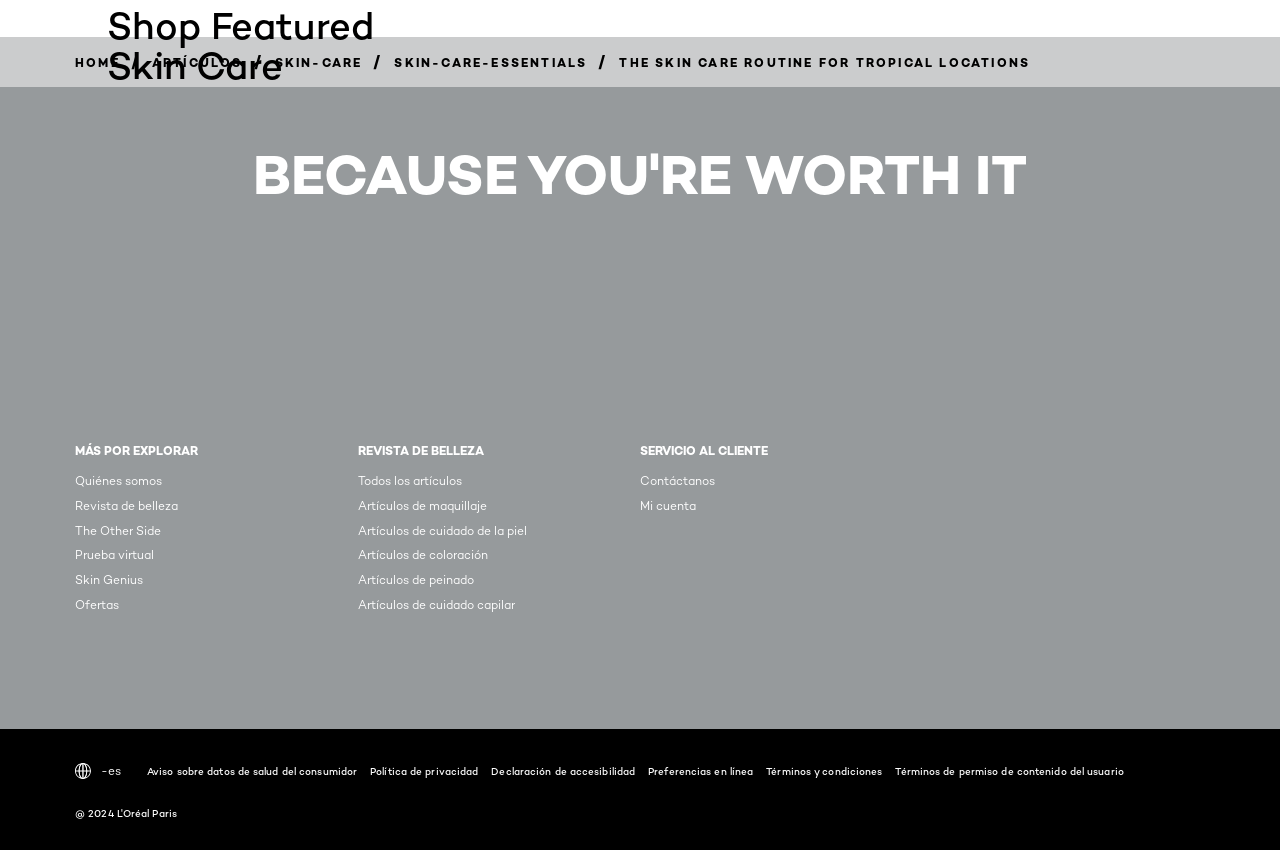Determine the bounding box coordinates for the UI element matching this description: "Artículos de cuidado capilar".

[0.279, 0.702, 0.402, 0.72]